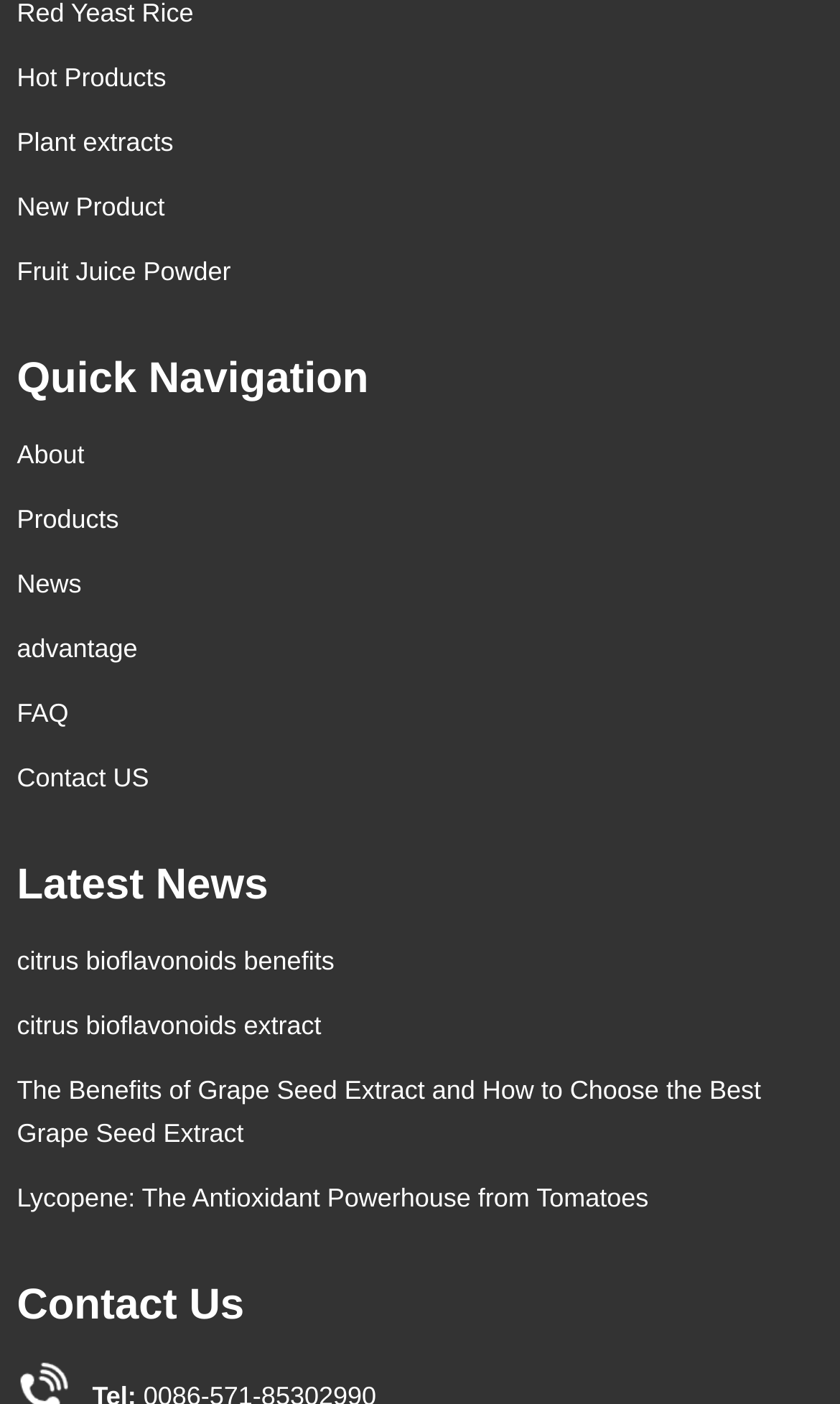Pinpoint the bounding box coordinates of the clickable element needed to complete the instruction: "Learn about Lycopene". The coordinates should be provided as four float numbers between 0 and 1: [left, top, right, bottom].

[0.02, 0.842, 0.772, 0.863]